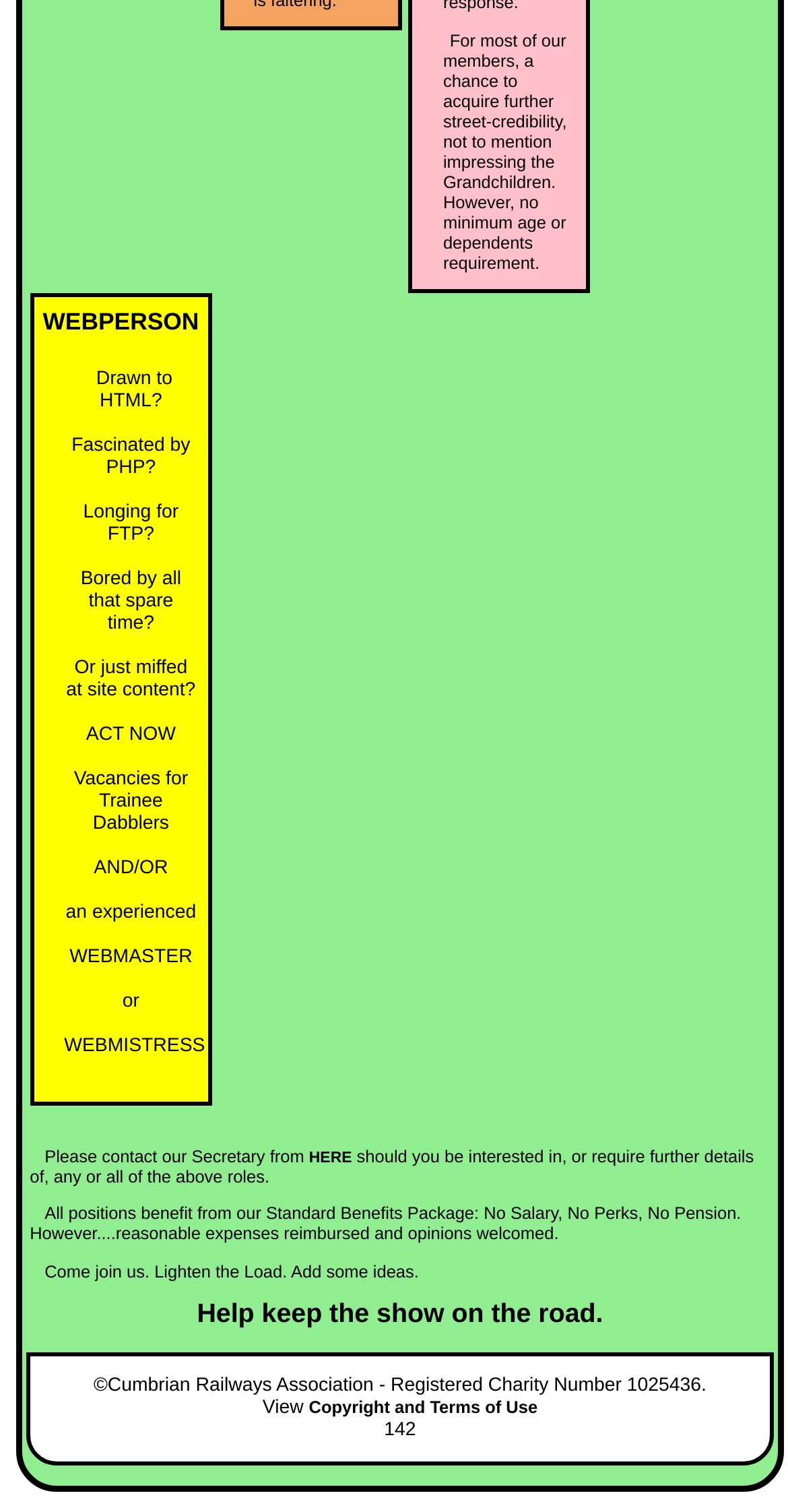What is the benefit of joining the organization?
Kindly give a detailed and elaborate answer to the question.

The webpage mentions that all positions benefit from the Standard Benefits Package, which includes 'reasonable expenses reimbursed and opinions welcomed.'